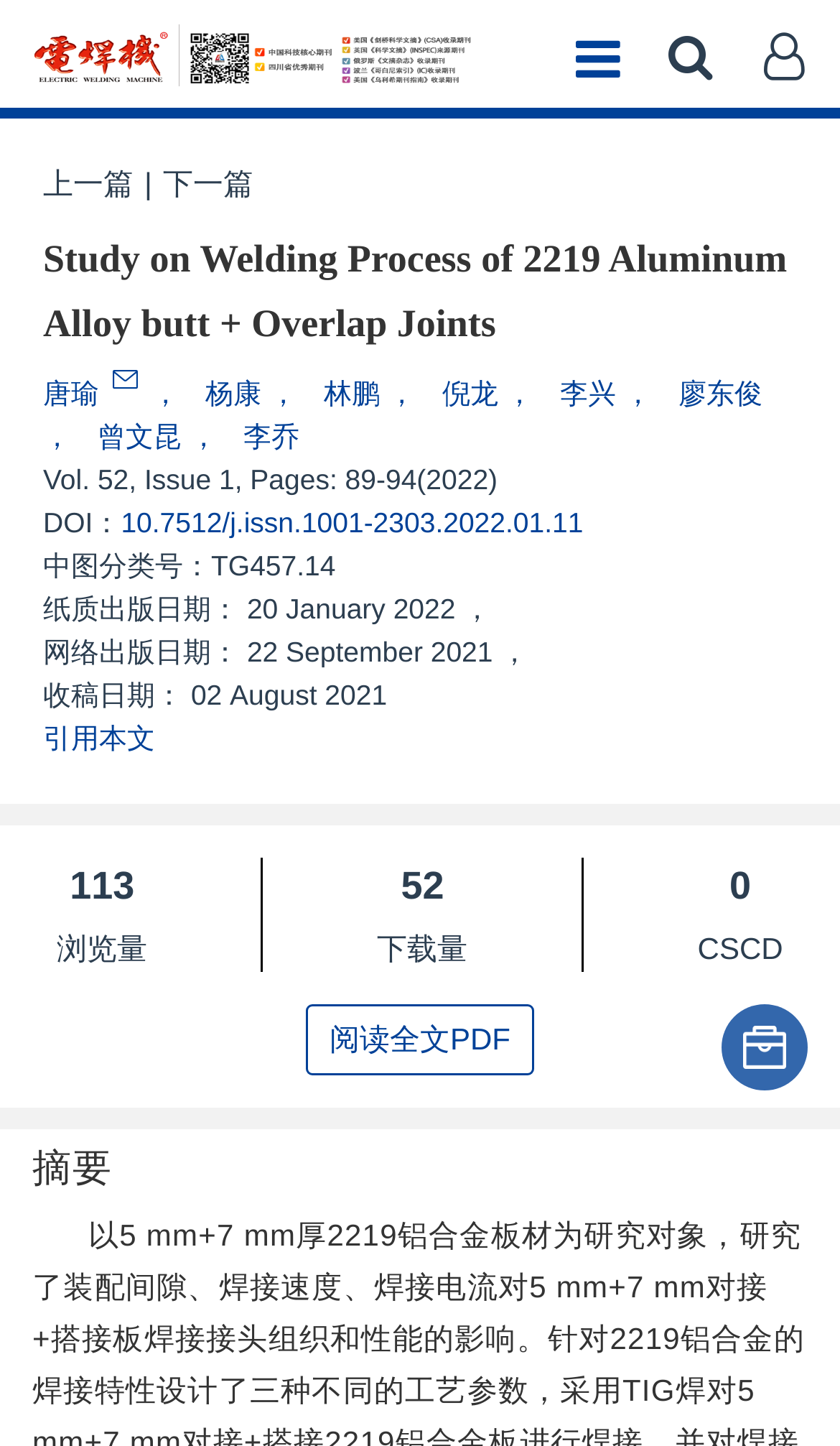Please respond in a single word or phrase: 
How many views does the paper have?

113